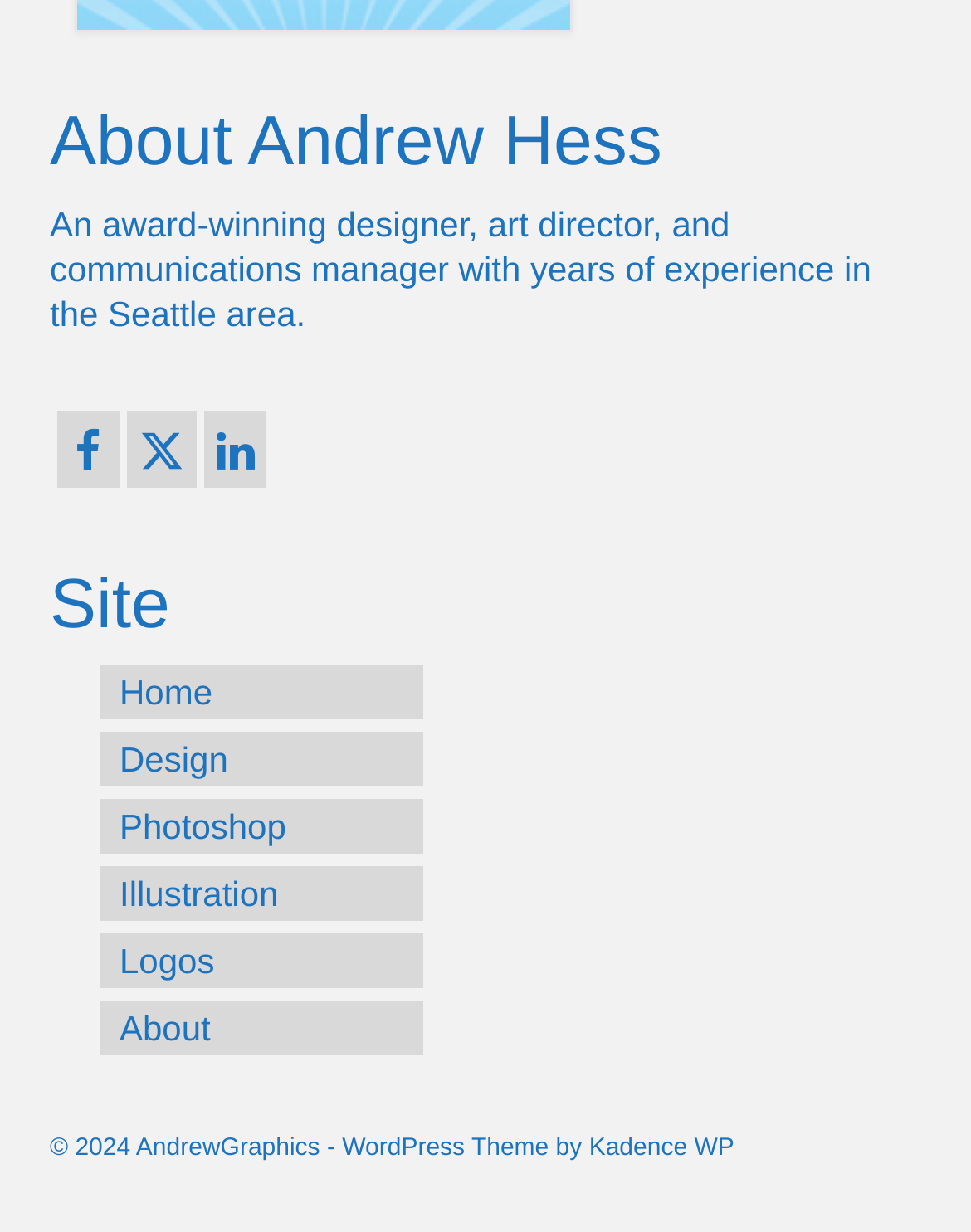Answer succinctly with a single word or phrase:
How many social media links are present?

3